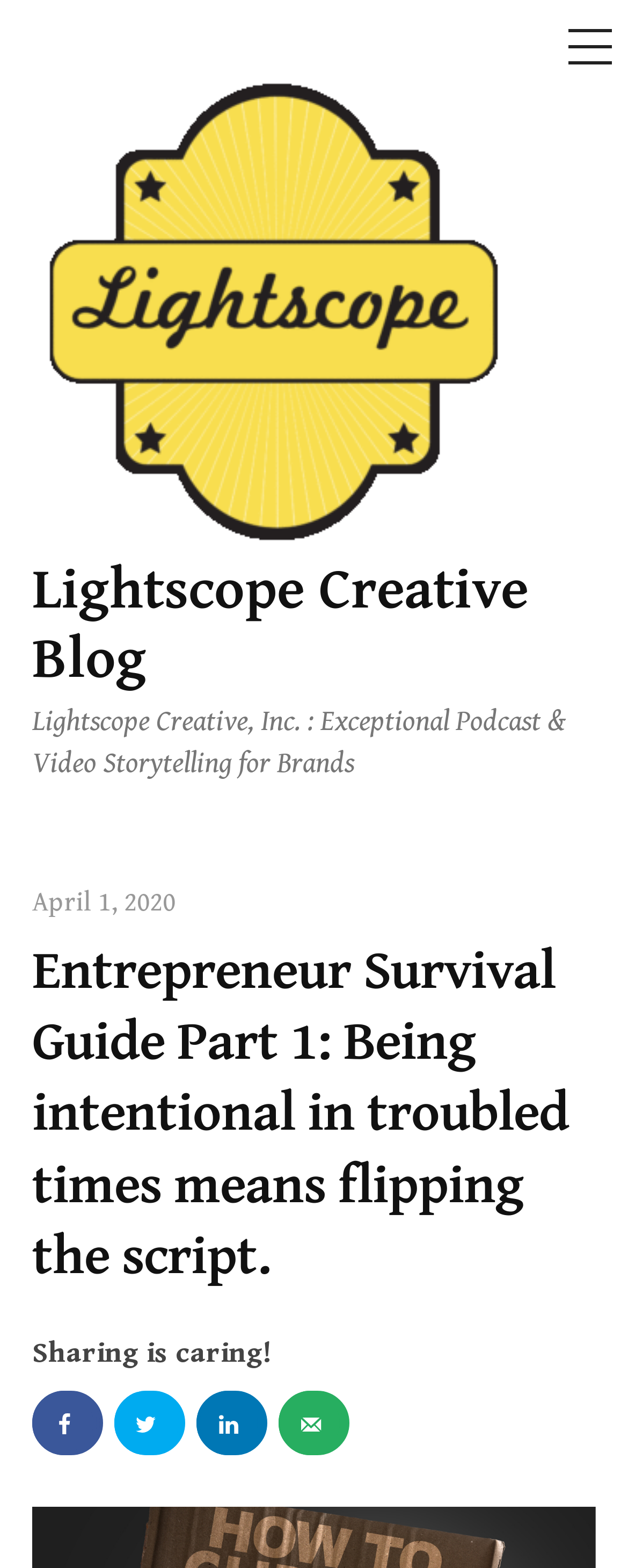Please provide a comprehensive answer to the question based on the screenshot: How many sharing options are available?

I found a section at the bottom of the webpage with the text 'Sharing is caring!' followed by four links: 'Share on Share', 'Share on Tweet', 'Share on LinkedIn', and 'Send over email'. Each of these links has an accompanying image, indicating that there are four sharing options available.